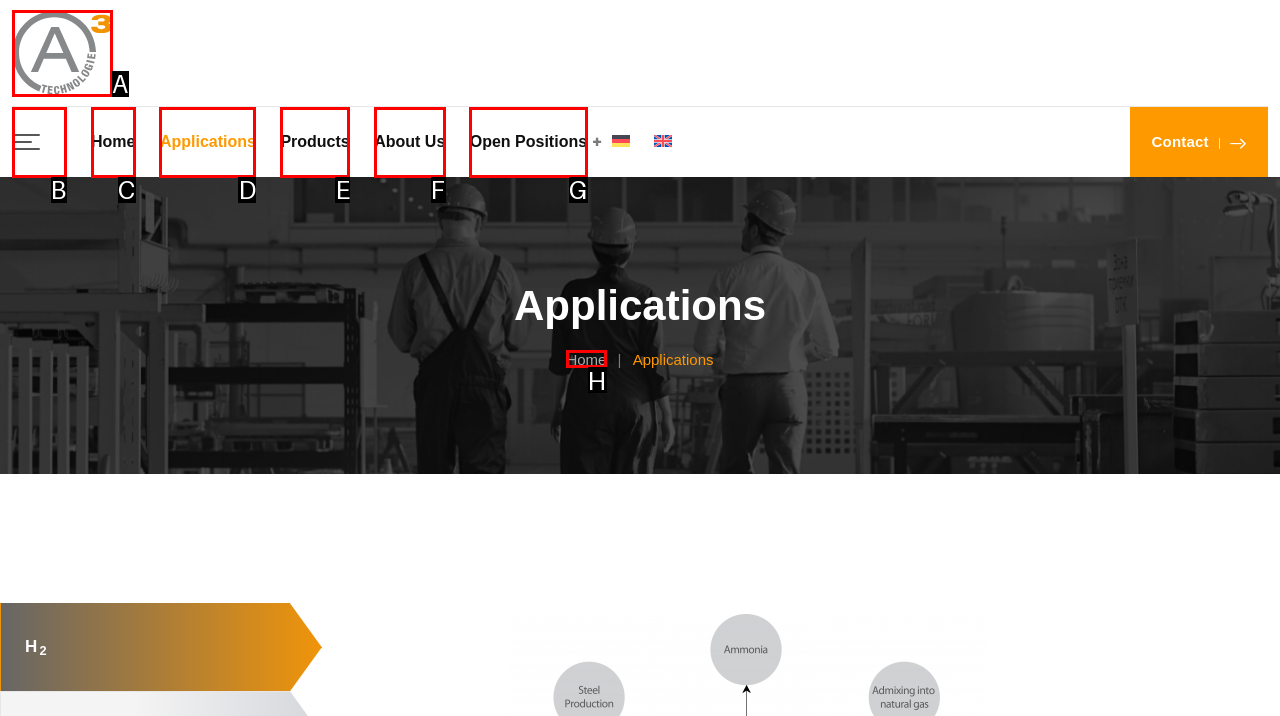Based on the description: Products, identify the matching HTML element. Reply with the letter of the correct option directly.

E